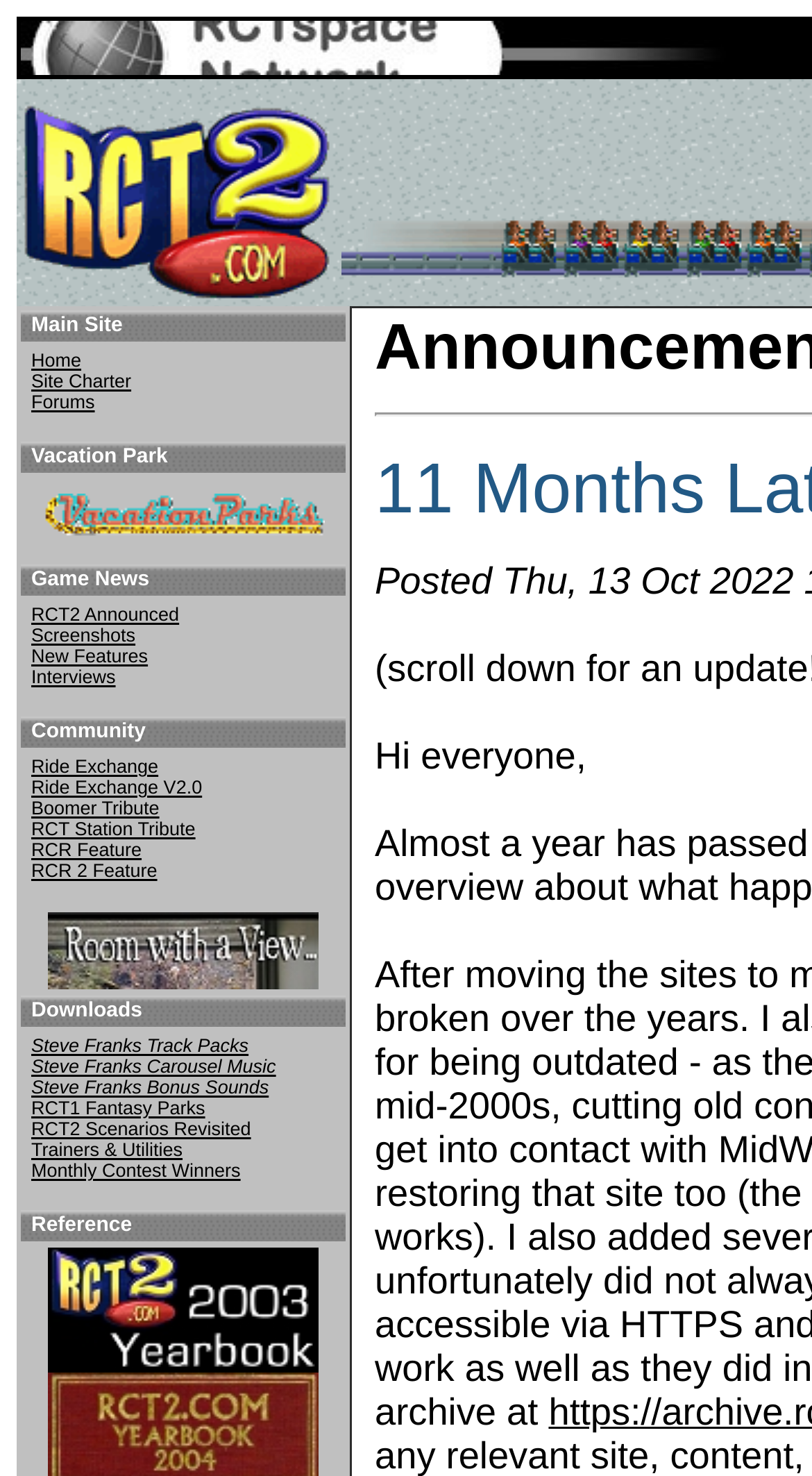Respond to the question below with a single word or phrase:
How many rows are there in the gridcell?

11